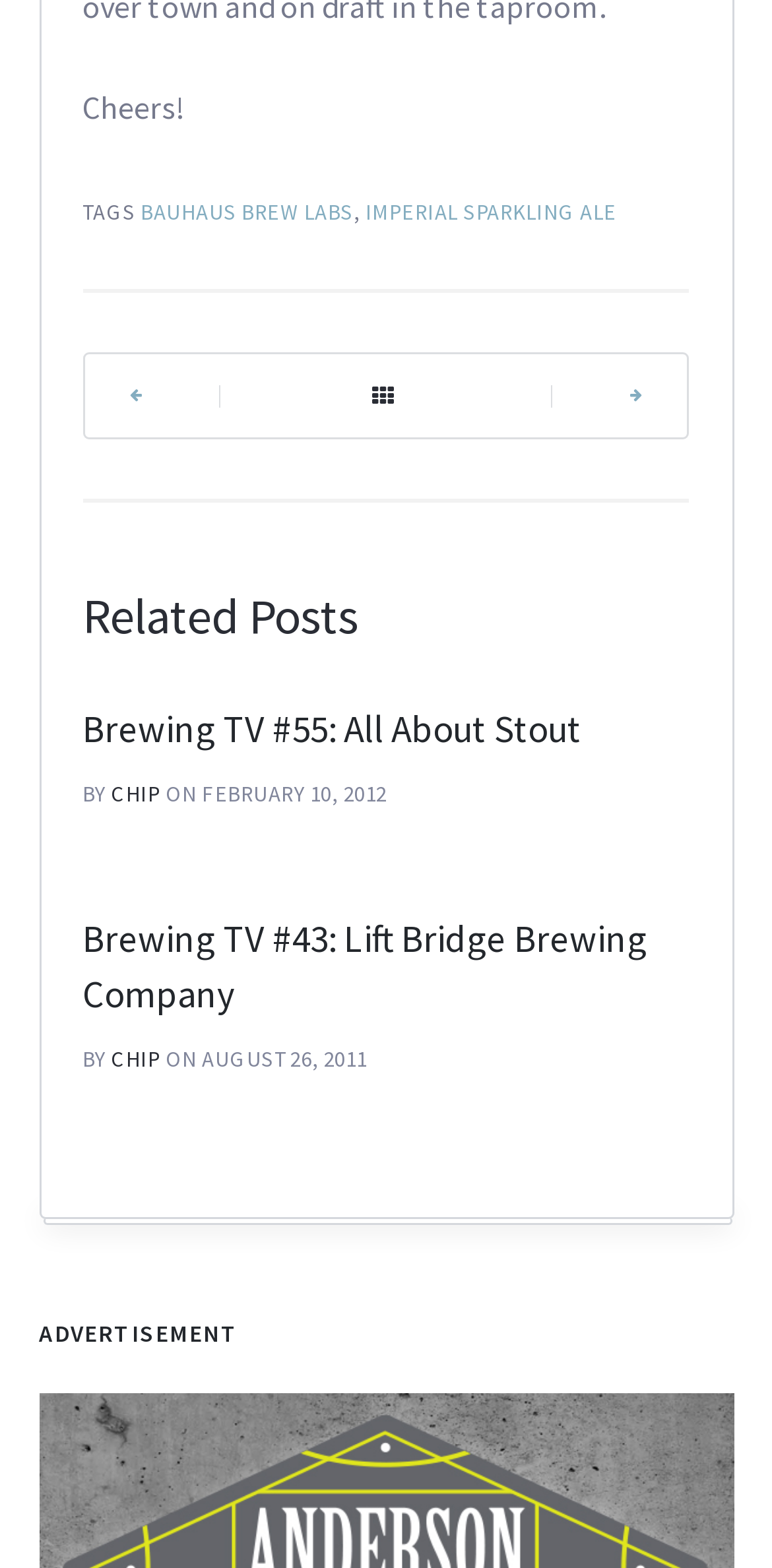Refer to the screenshot and give an in-depth answer to this question: How many related posts are there?

I counted the number of related posts by looking at the 'Related Posts' section, which contains two headings: 'Brewing TV #55: All About Stout' and 'Brewing TV #43: Lift Bridge Brewing Company'.